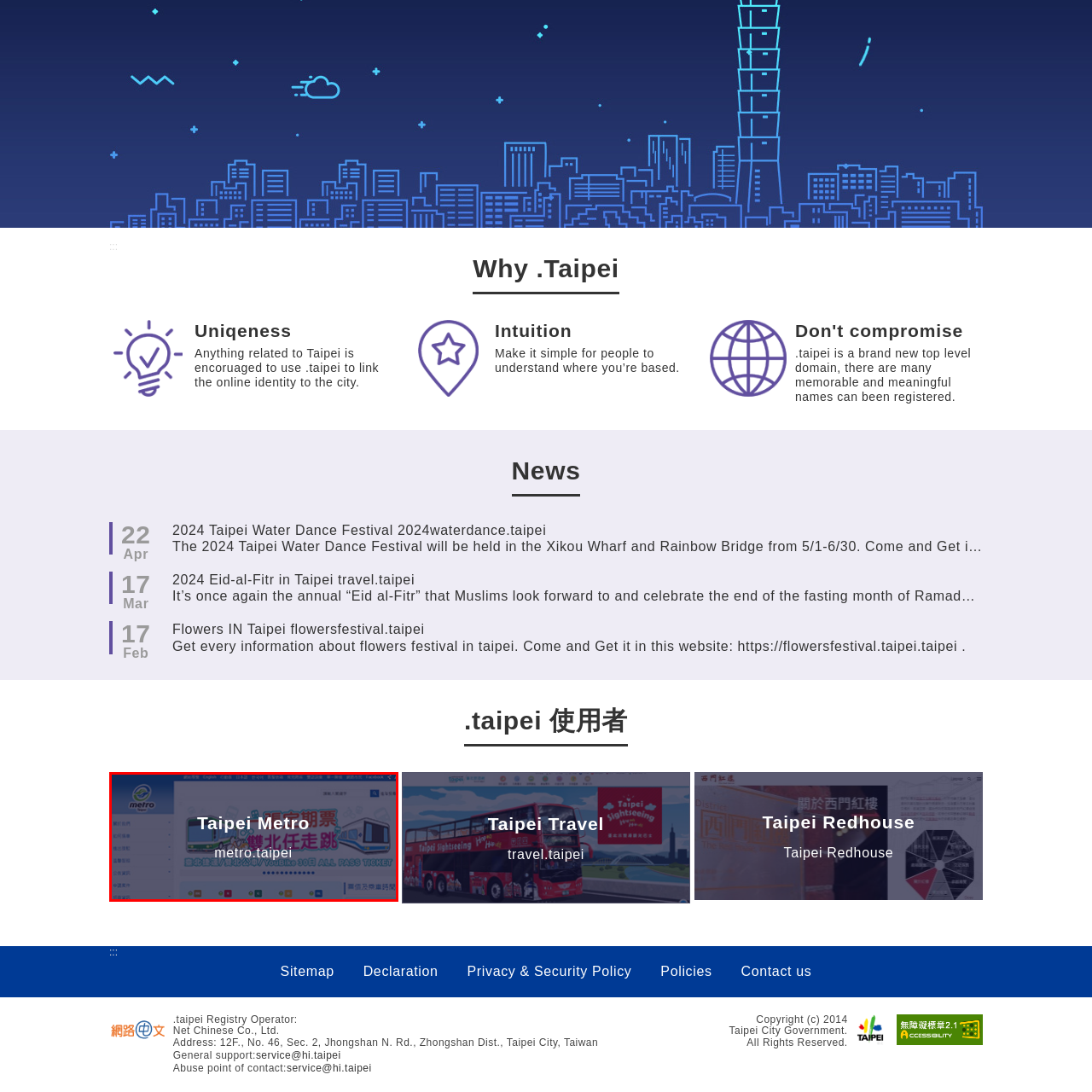What type of ticket is promoted? Observe the image within the red bounding box and give a one-word or short-phrase answer.

30 Day All Pass Ticket